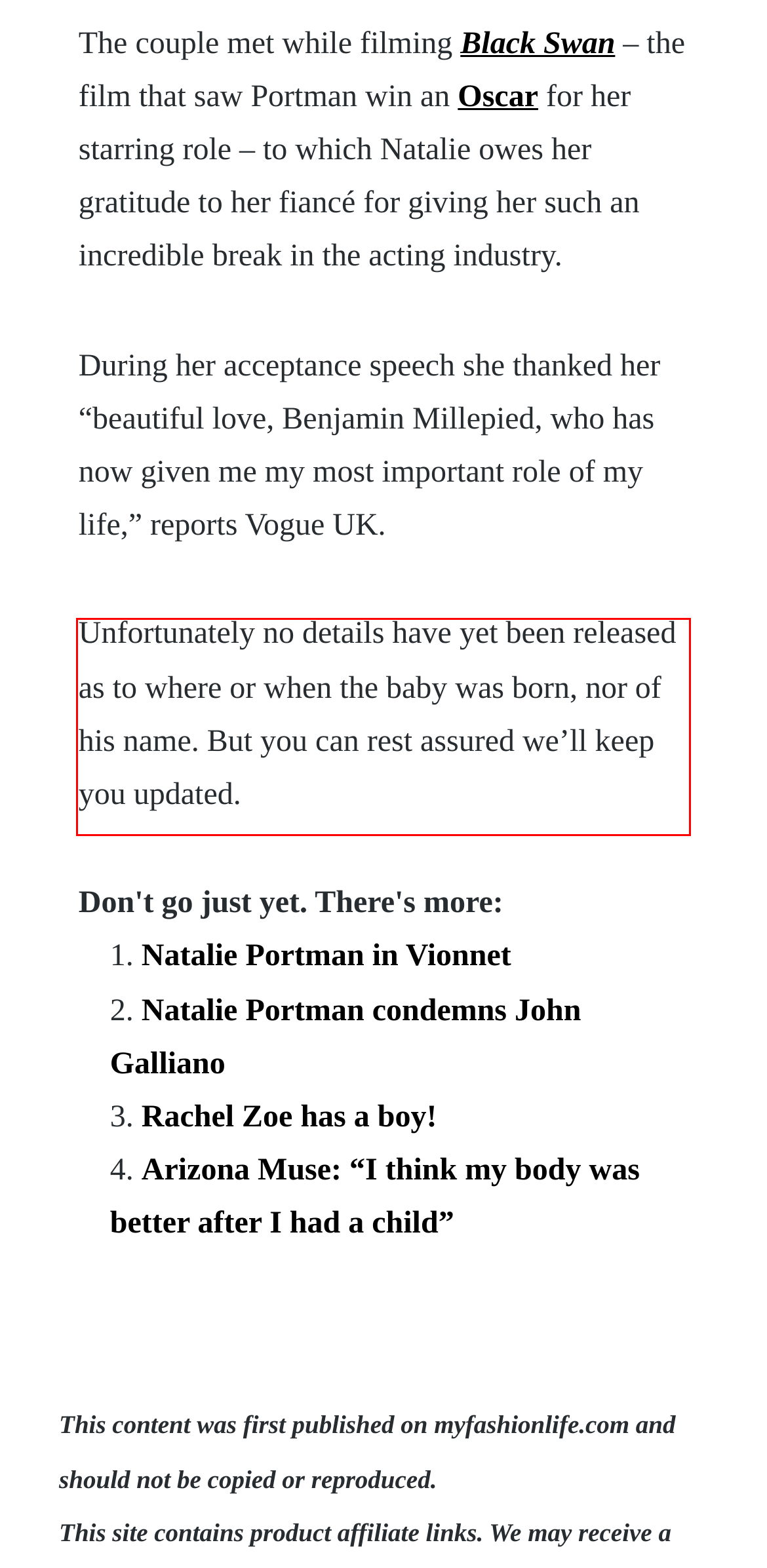Within the screenshot of the webpage, locate the red bounding box and use OCR to identify and provide the text content inside it.

Unfortunately no details have yet been released as to where or when the baby was born, nor of his name. But you can rest assured we’ll keep you updated.